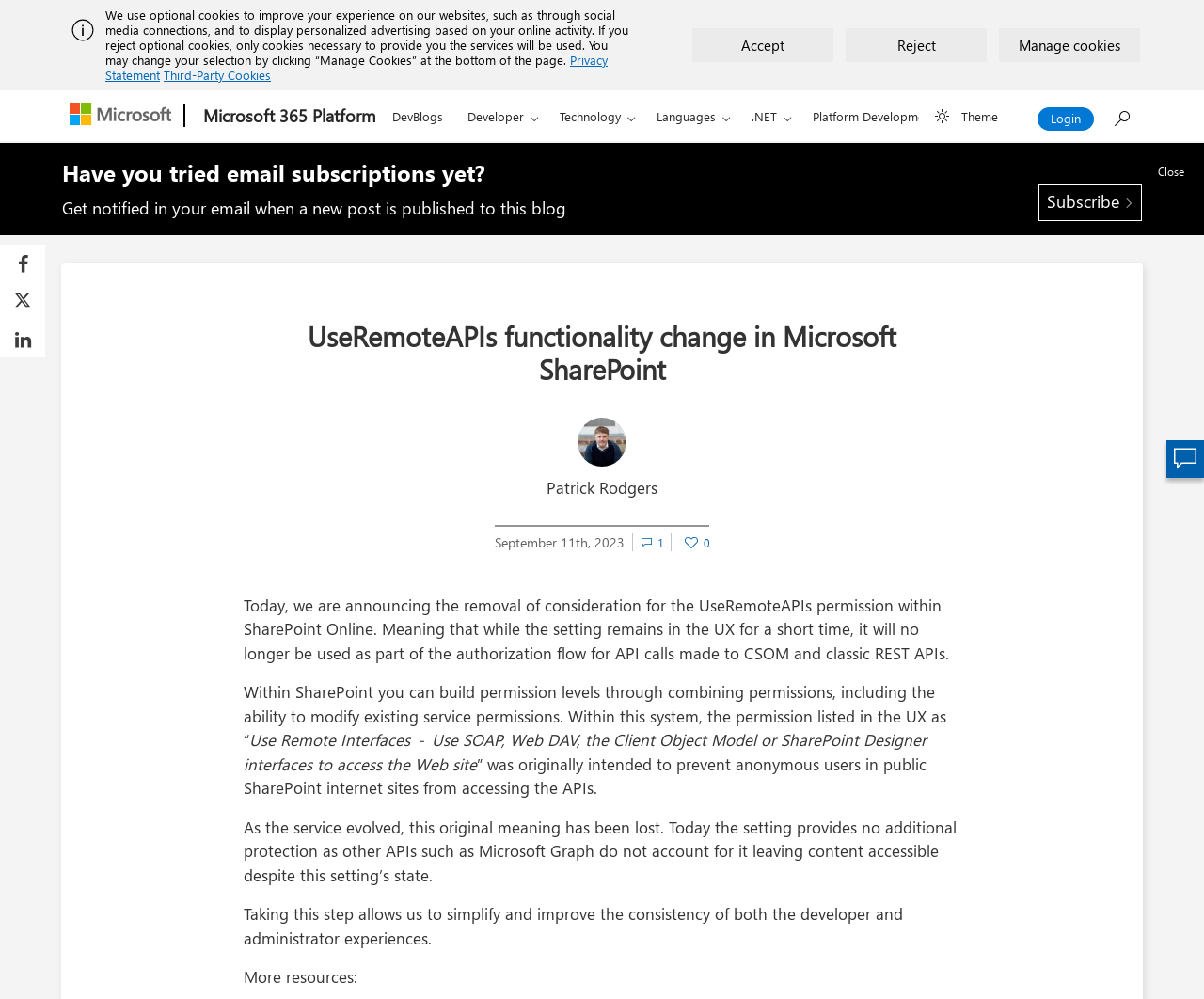Please provide the bounding box coordinates for the UI element as described: "Microsoft 365 Platform". The coordinates must be four floats between 0 and 1, represented as [left, top, right, bottom].

[0.161, 0.091, 0.317, 0.142]